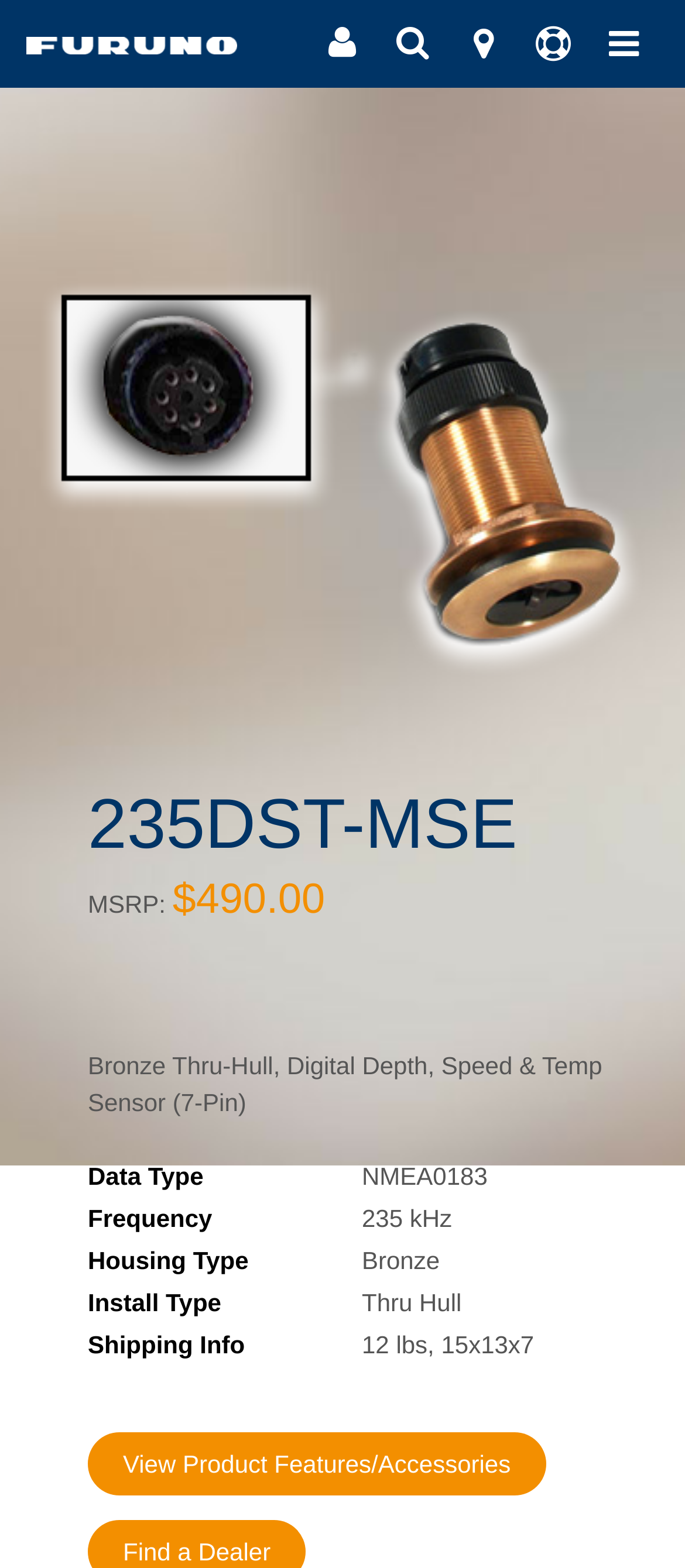Please provide a detailed answer to the question below by examining the image:
What type of housing is the product?

I found the housing type by looking at the text next to 'Housing Type' which is 'Bronze'.